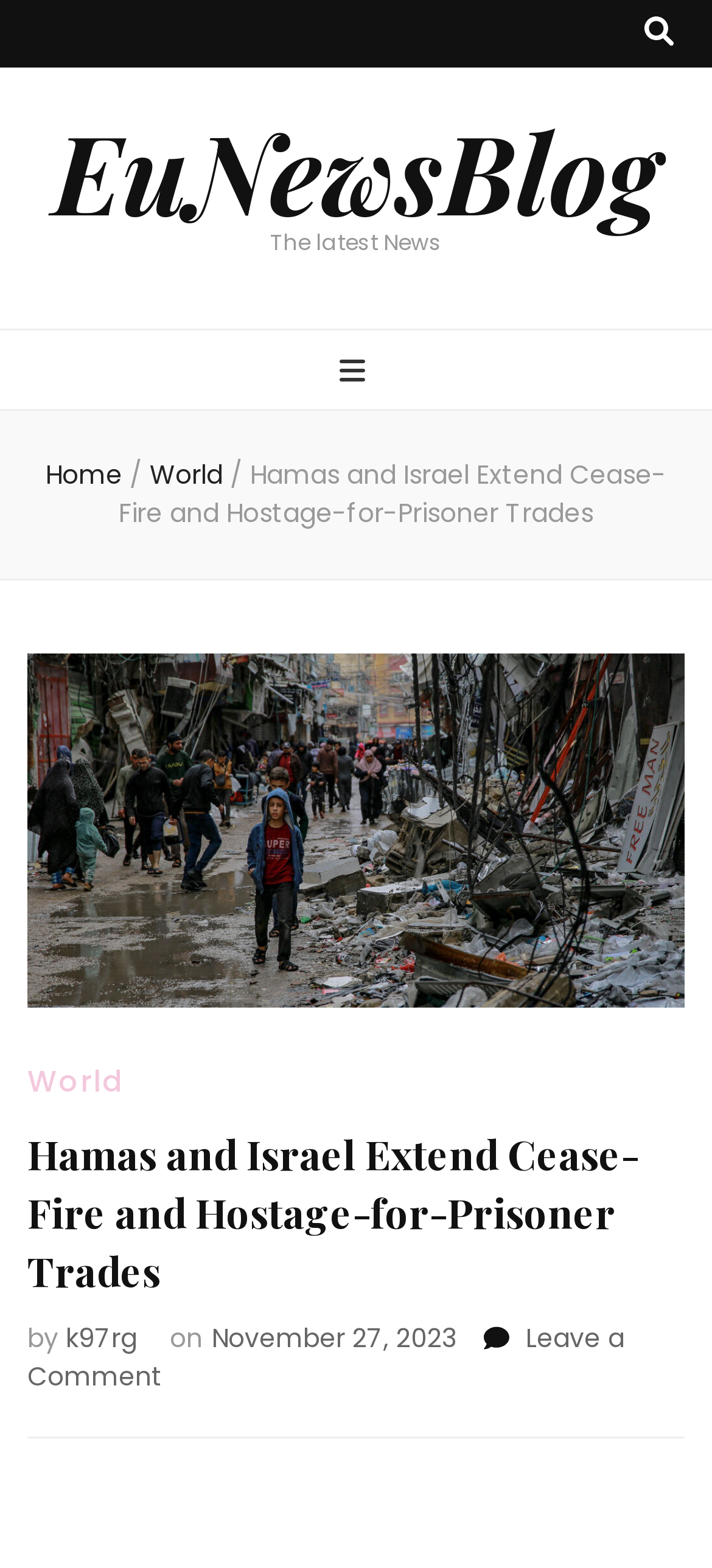Who is the author of the current news article?
Look at the image and answer the question with a single word or phrase.

k97rg